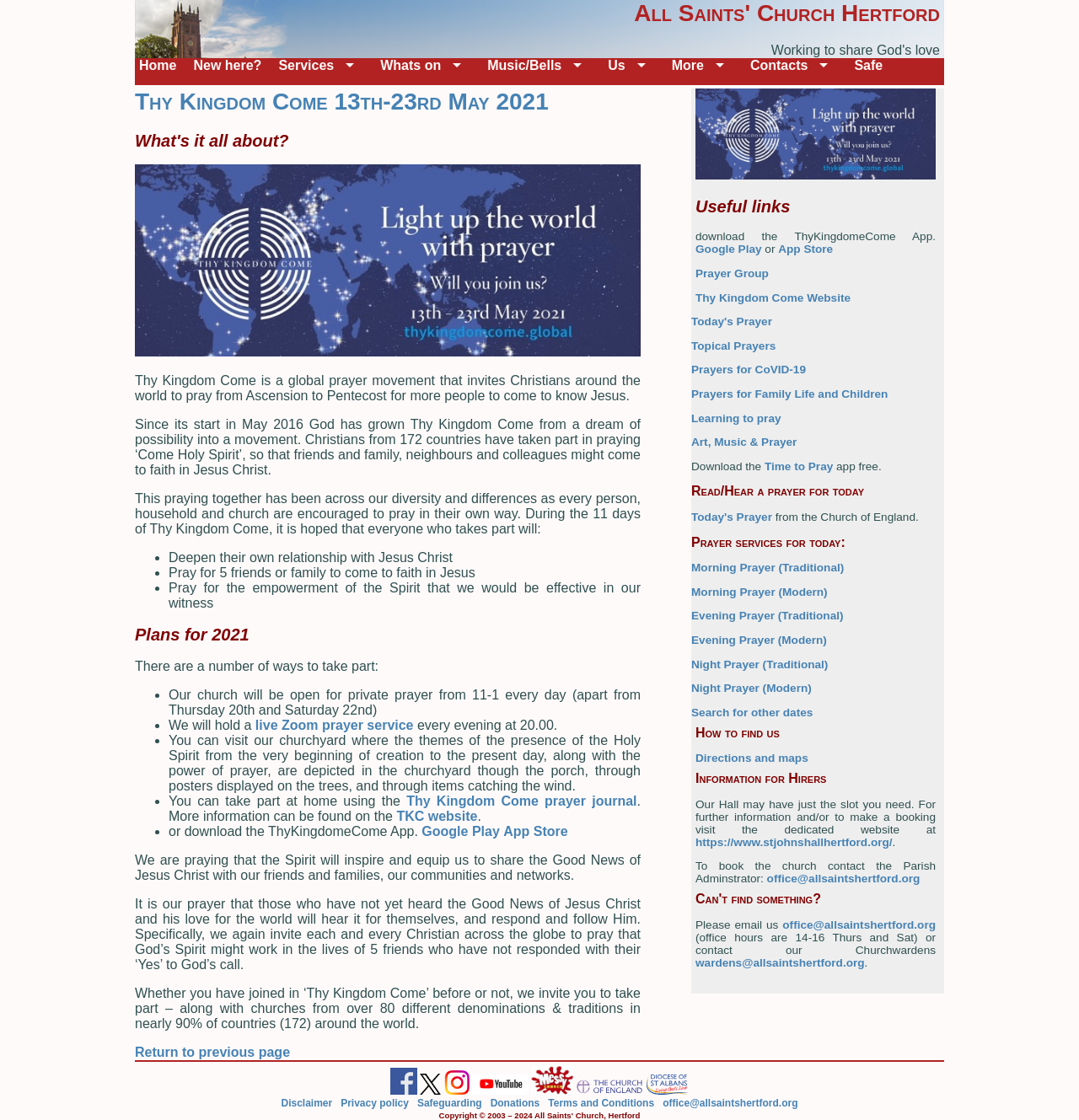Refer to the image and answer the question with as much detail as possible: What is the purpose of Thy Kingdom Come?

I found the answer by reading the static text element that describes Thy Kingdom Come as a global prayer movement that invites Christians around the world to pray from Ascension to Pentecost for more people to come to know Jesus.